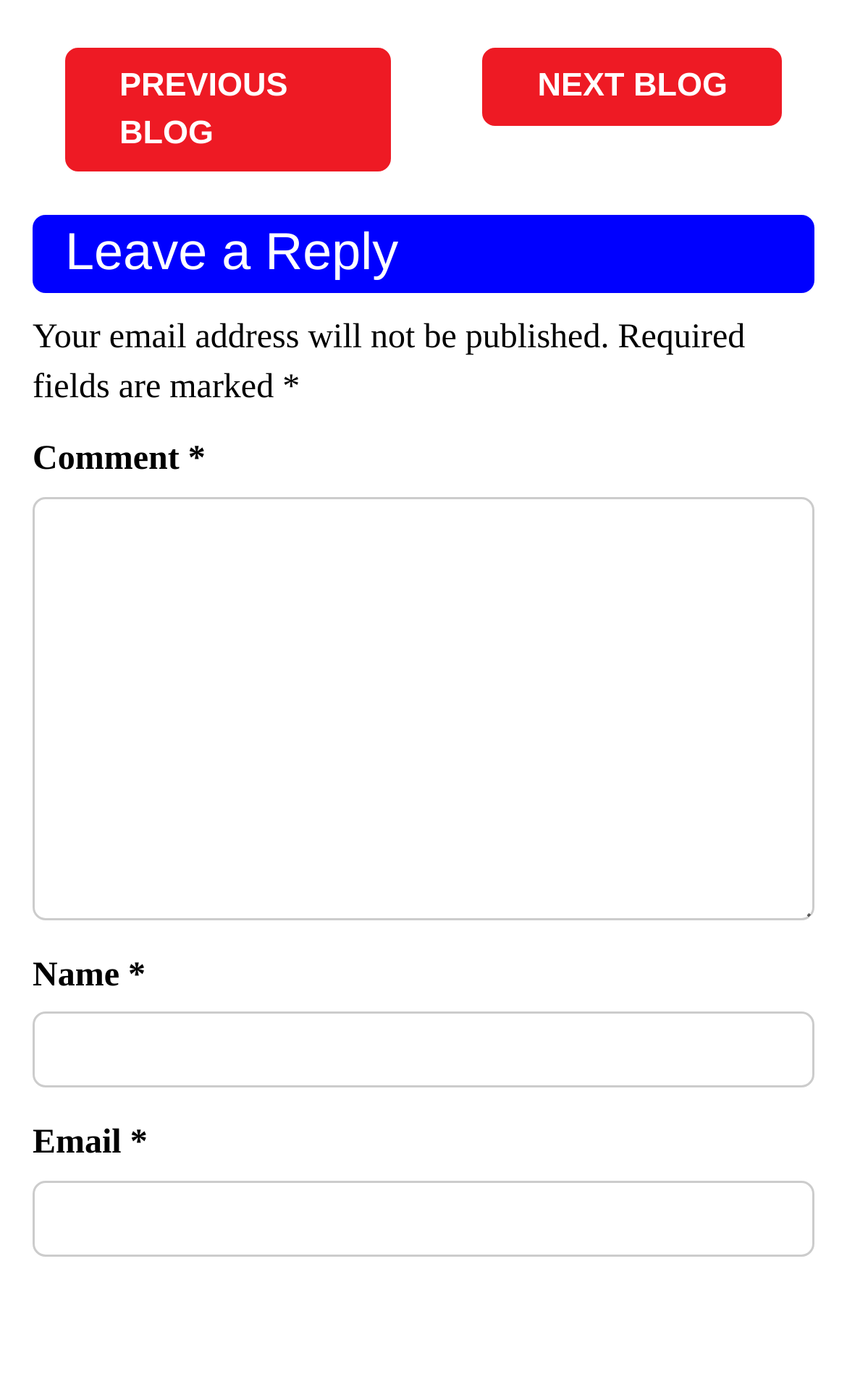Locate the bounding box of the UI element described in the following text: "PREVIOUS BLOG".

[0.077, 0.035, 0.462, 0.123]